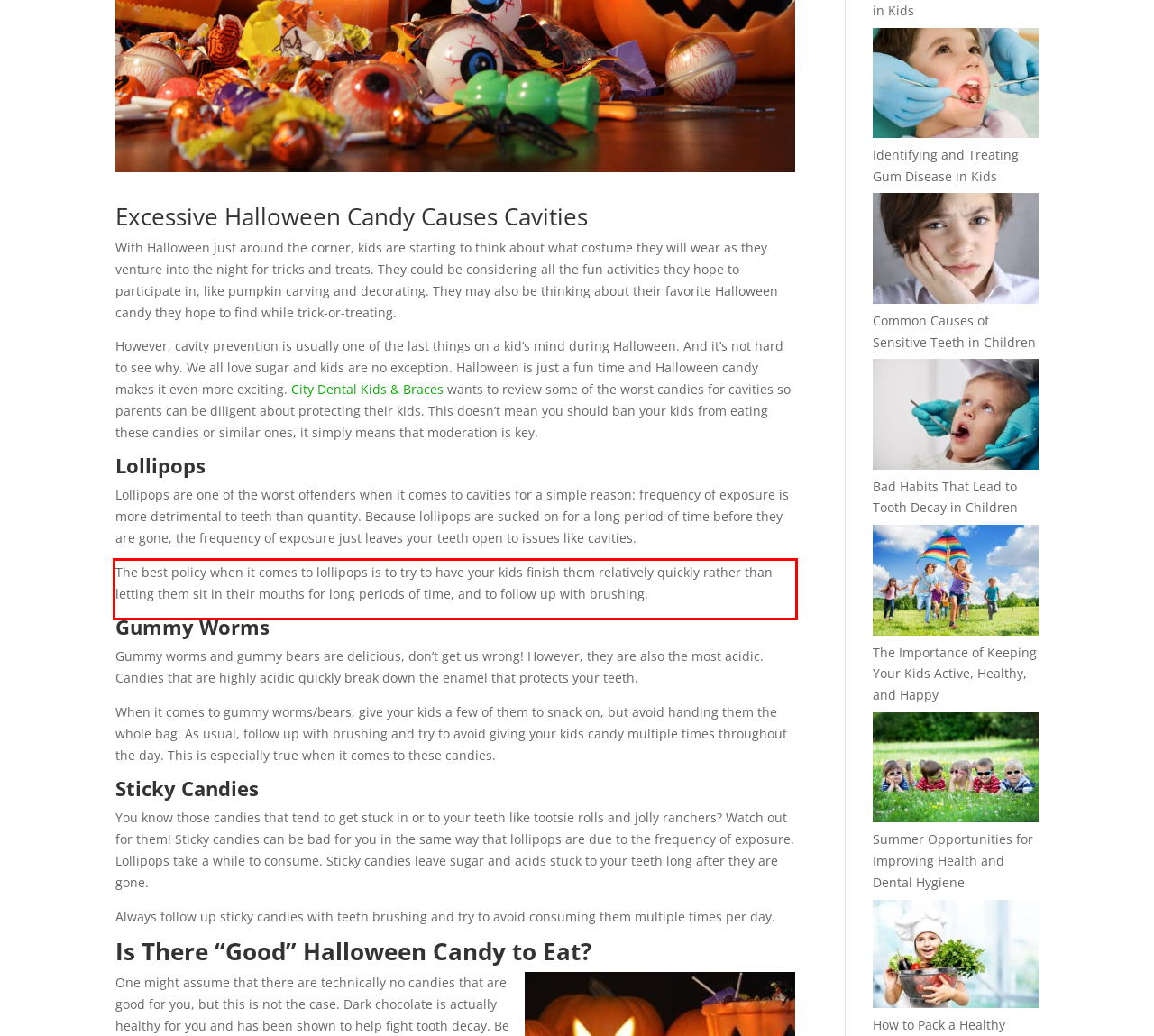Please use OCR to extract the text content from the red bounding box in the provided webpage screenshot.

The best policy when it comes to lollipops is to try to have your kids finish them relatively quickly rather than letting them sit in their mouths for long periods of time, and to follow up with brushing.